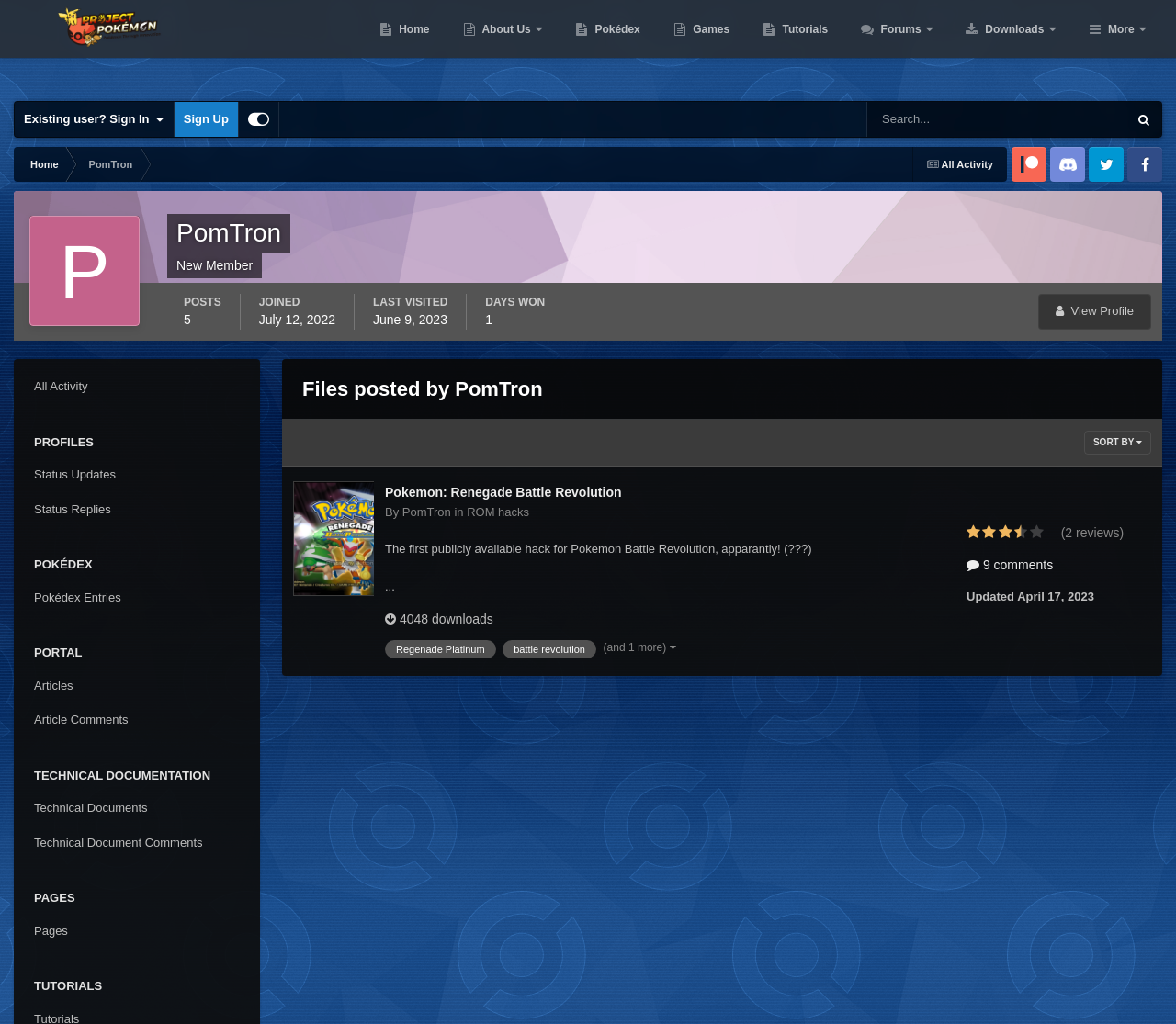Identify the bounding box coordinates of the area you need to click to perform the following instruction: "Check for updates with rpm-ostree db".

None